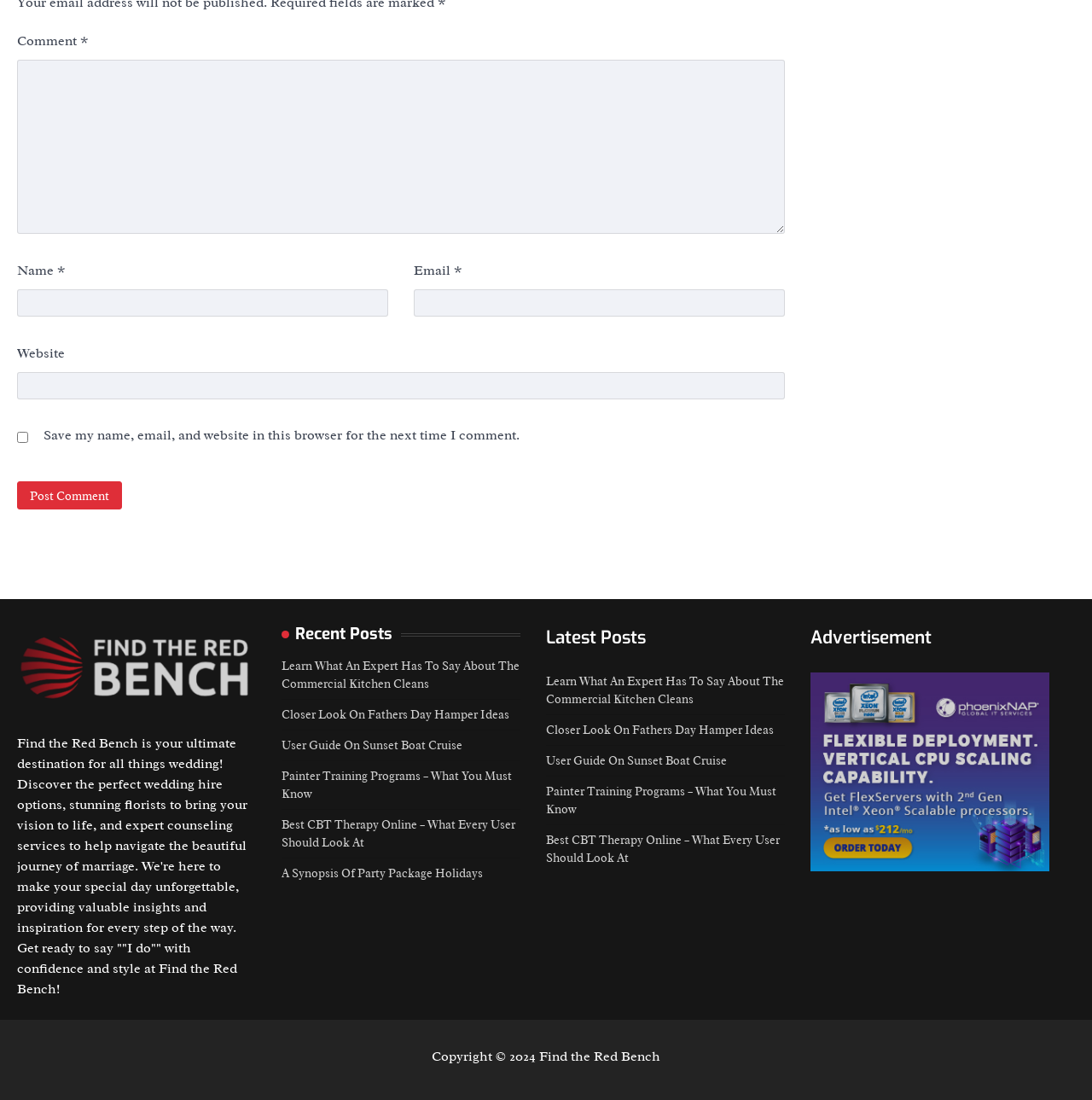Using the provided element description: "parent_node: Name * name="author"", identify the bounding box coordinates. The coordinates should be four floats between 0 and 1 in the order [left, top, right, bottom].

[0.016, 0.263, 0.355, 0.288]